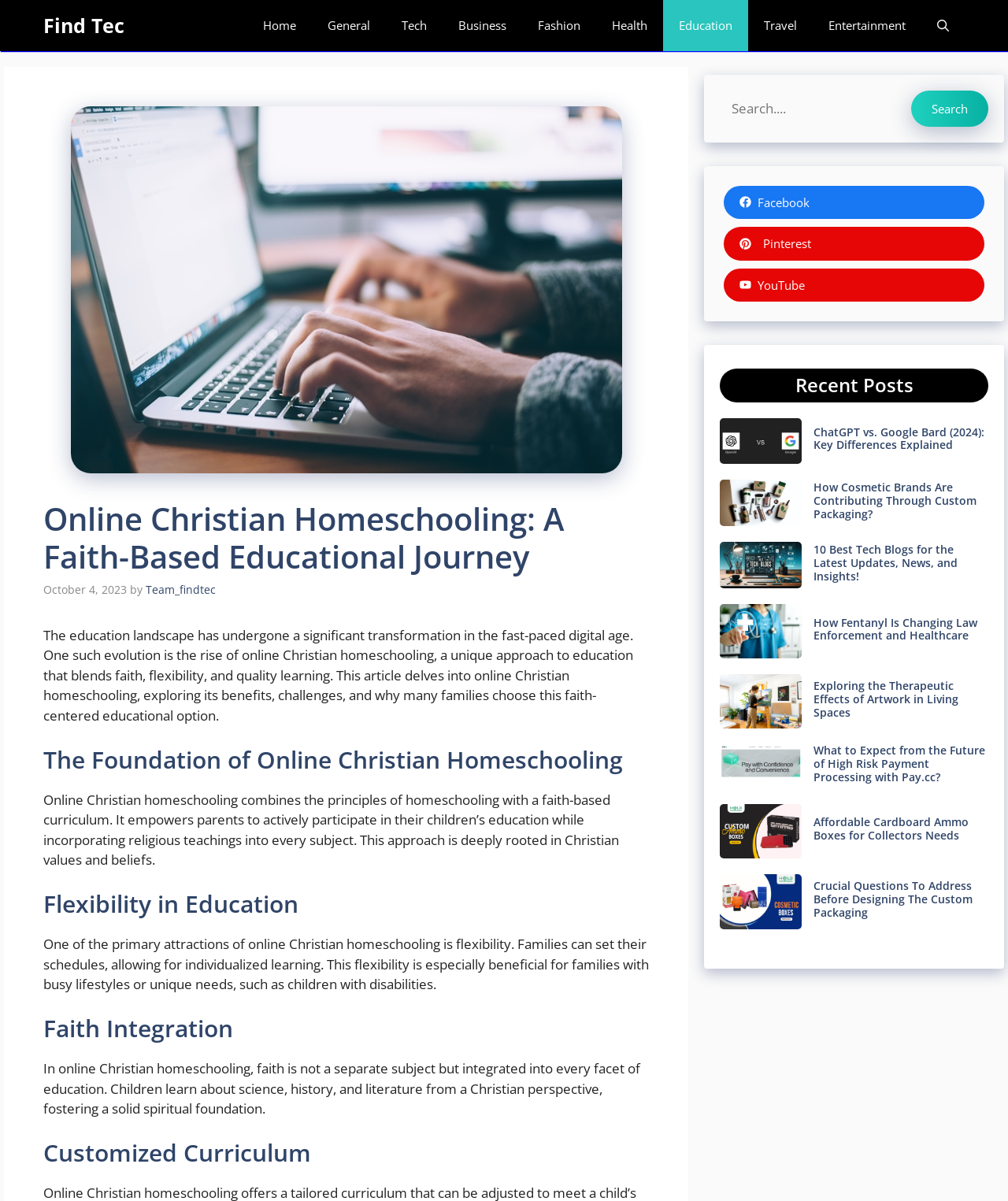Can you find the bounding box coordinates of the area I should click to execute the following instruction: "Click on the 'Home' link"?

[0.245, 0.0, 0.309, 0.043]